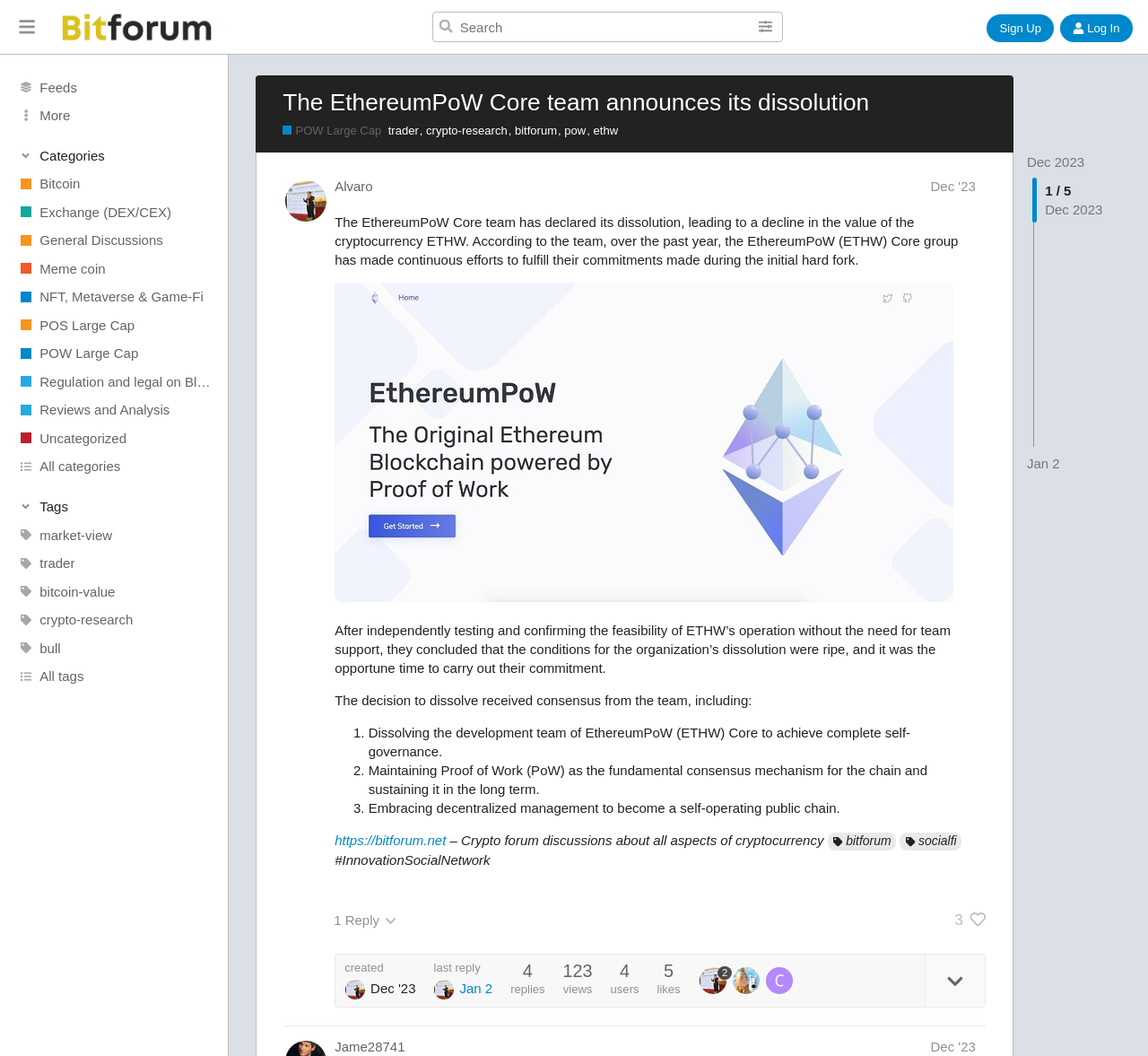What is the name of the forum where crypto discussions take place?
Please provide a comprehensive answer based on the details in the screenshot.

The article mentions that the team has dissolved and provides a link to Bitforum, a crypto forum where discussions about all aspects of cryptocurrency take place. This information is found in the link provided in the article.